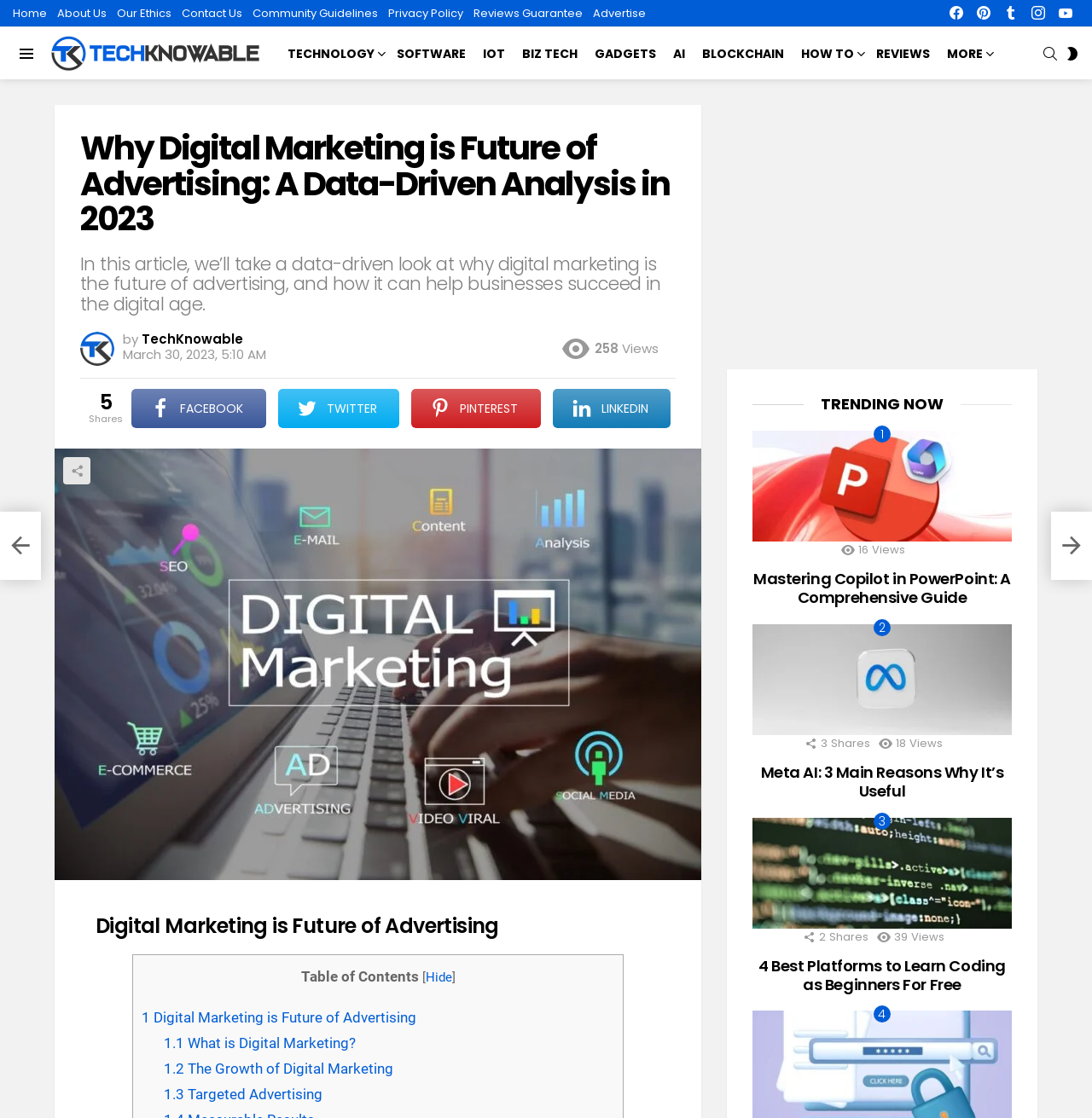Generate the text of the webpage's primary heading.

Why Digital Marketing is Future of Advertising: A Data-Driven Analysis in 2023